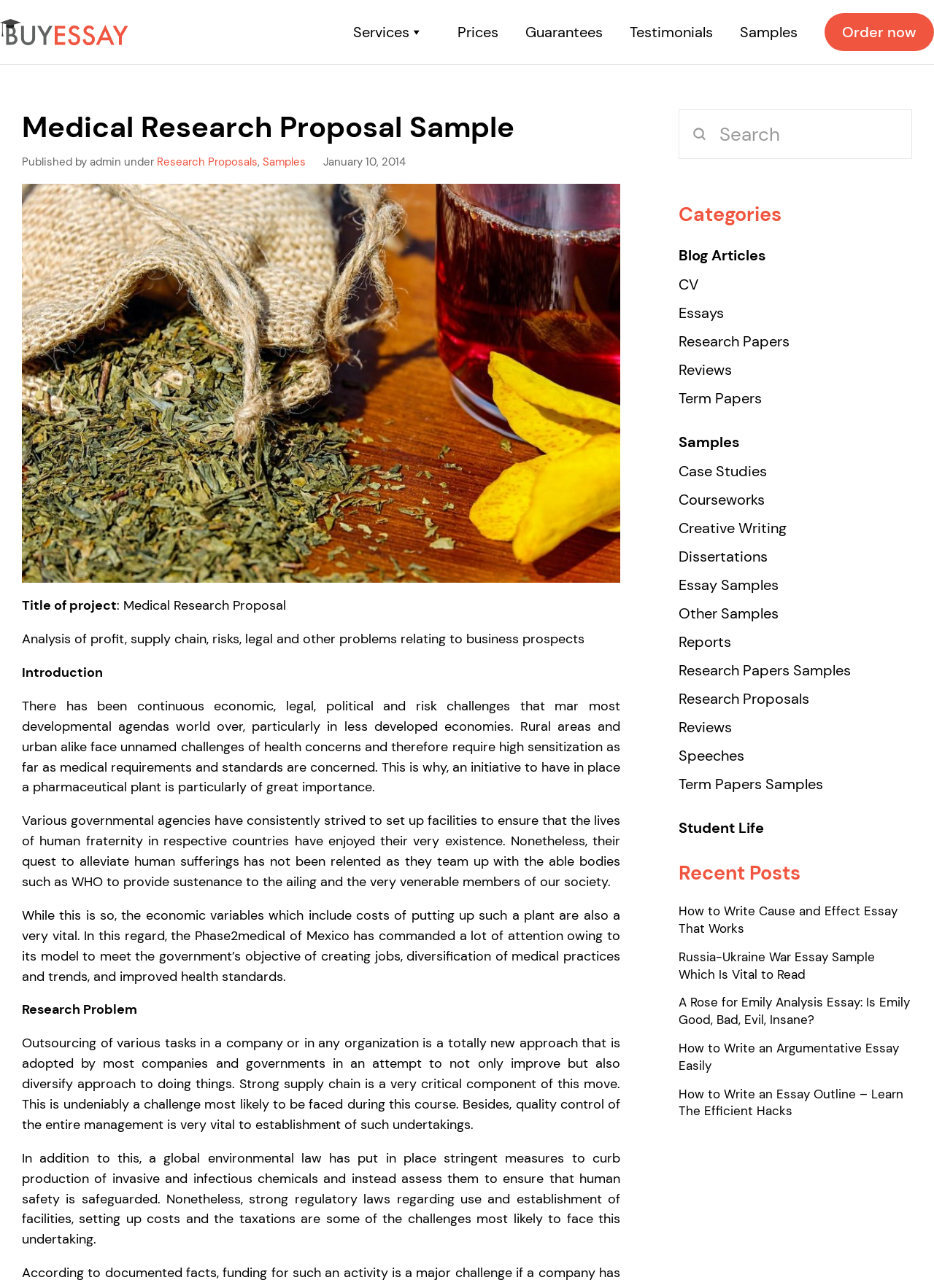Using the description: "Samples", determine the UI element's bounding box coordinates. Ensure the coordinates are in the format of four float numbers between 0 and 1, i.e., [left, top, right, bottom].

[0.727, 0.335, 0.977, 0.352]